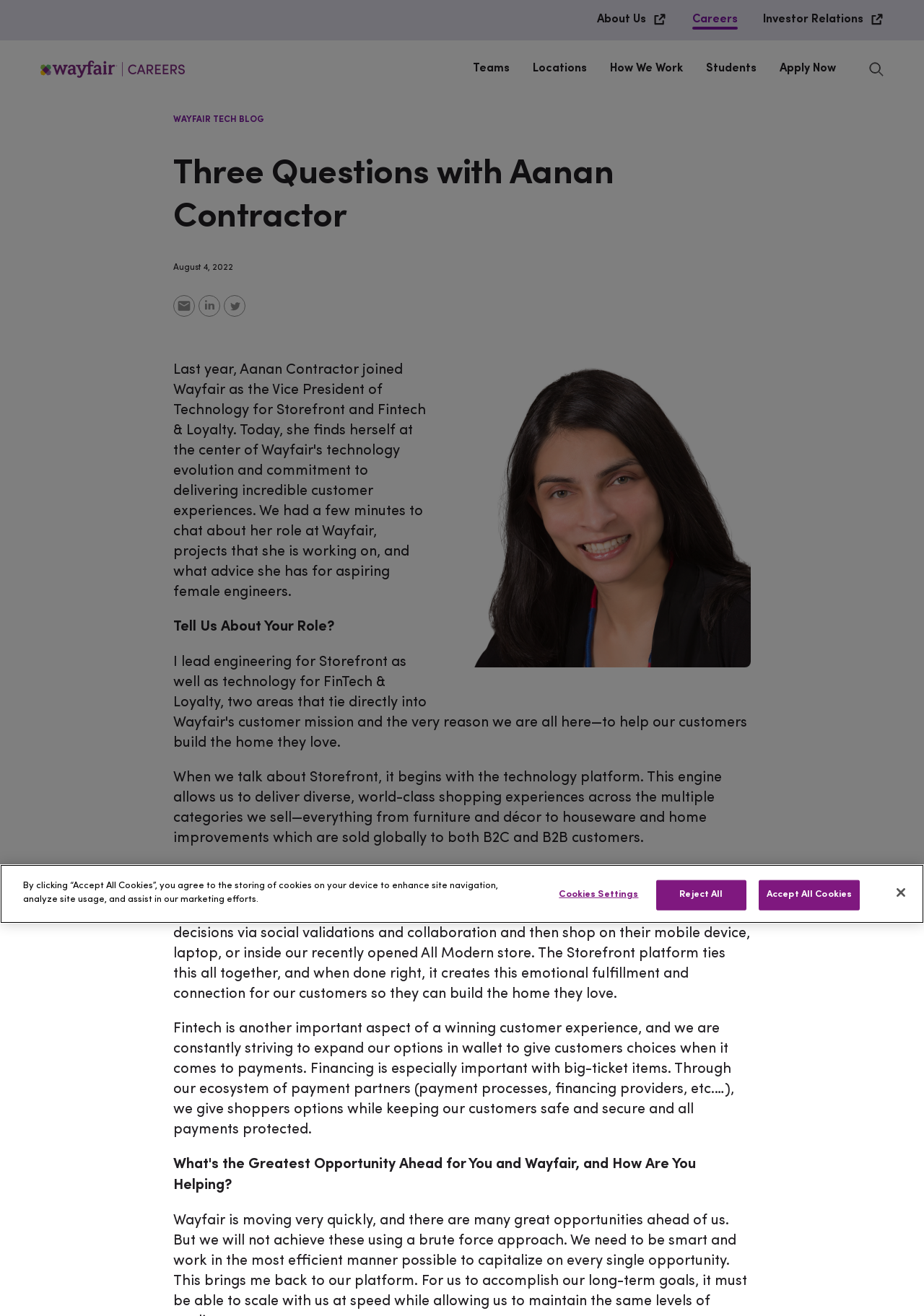What is the focus of Wayfair's Storefront platform?
Examine the image and give a concise answer in one word or a short phrase.

Omnichannel capabilities